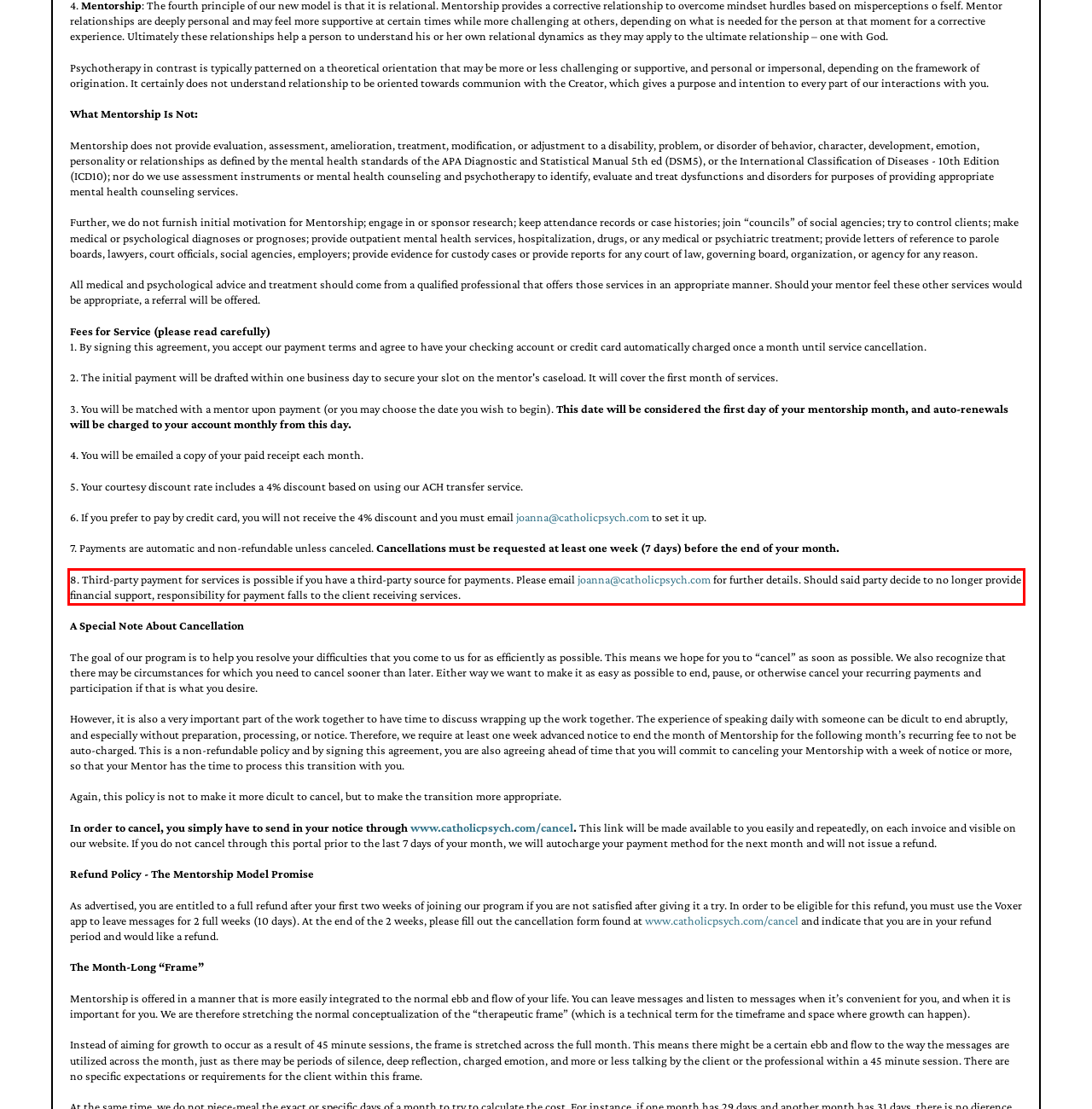You have a screenshot of a webpage with a red bounding box. Use OCR to generate the text contained within this red rectangle.

8. Third-party payment for services is possible if you have a third-party source for payments. Please email joanna@catholicpsych.com for further details. Should said party decide to no longer provide financial support, responsibility for payment falls to the client receiving services.